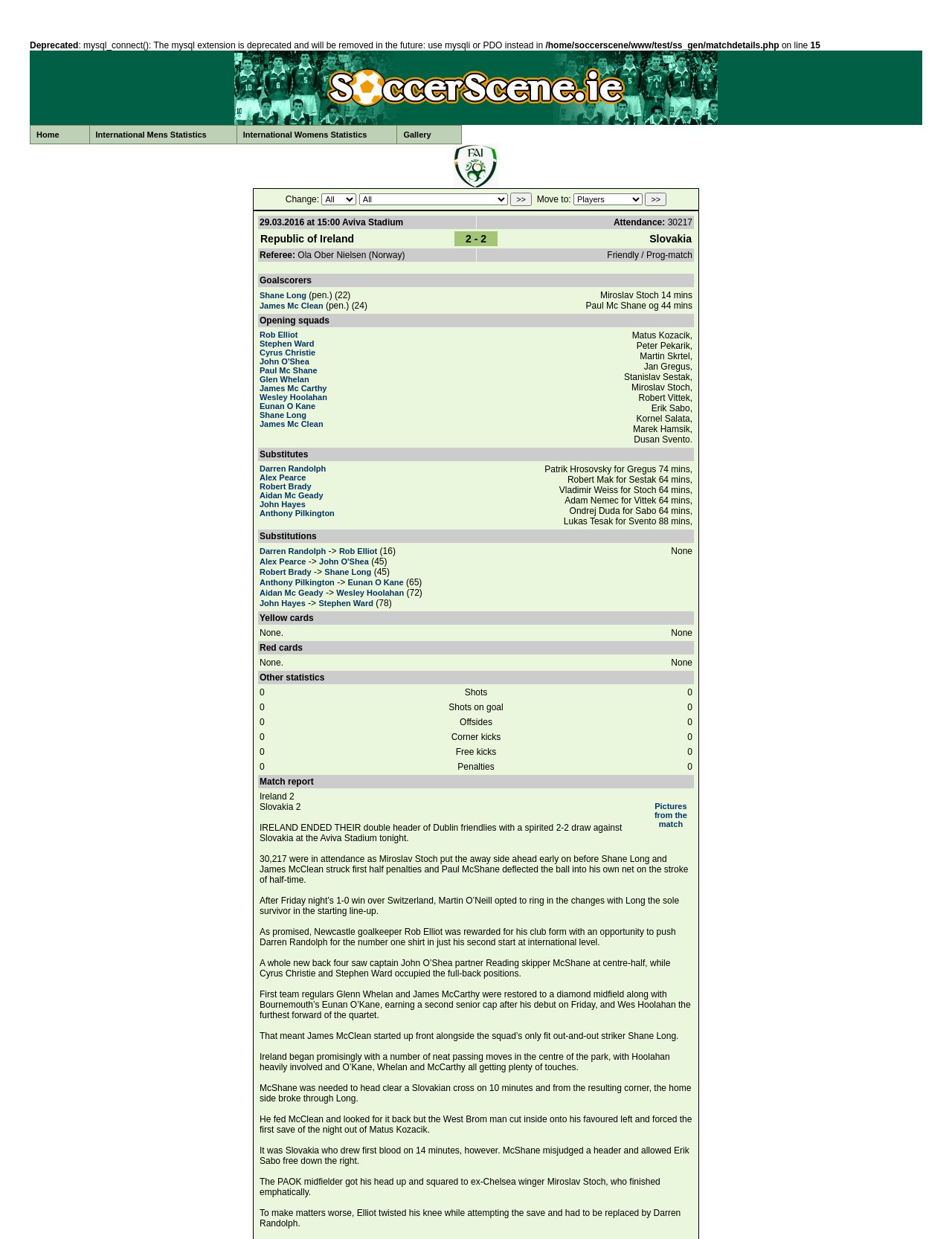Determine the bounding box coordinates of the element's region needed to click to follow the instruction: "Click the '>>' button". Provide these coordinates as four float numbers between 0 and 1, formatted as [left, top, right, bottom].

[0.536, 0.155, 0.559, 0.166]